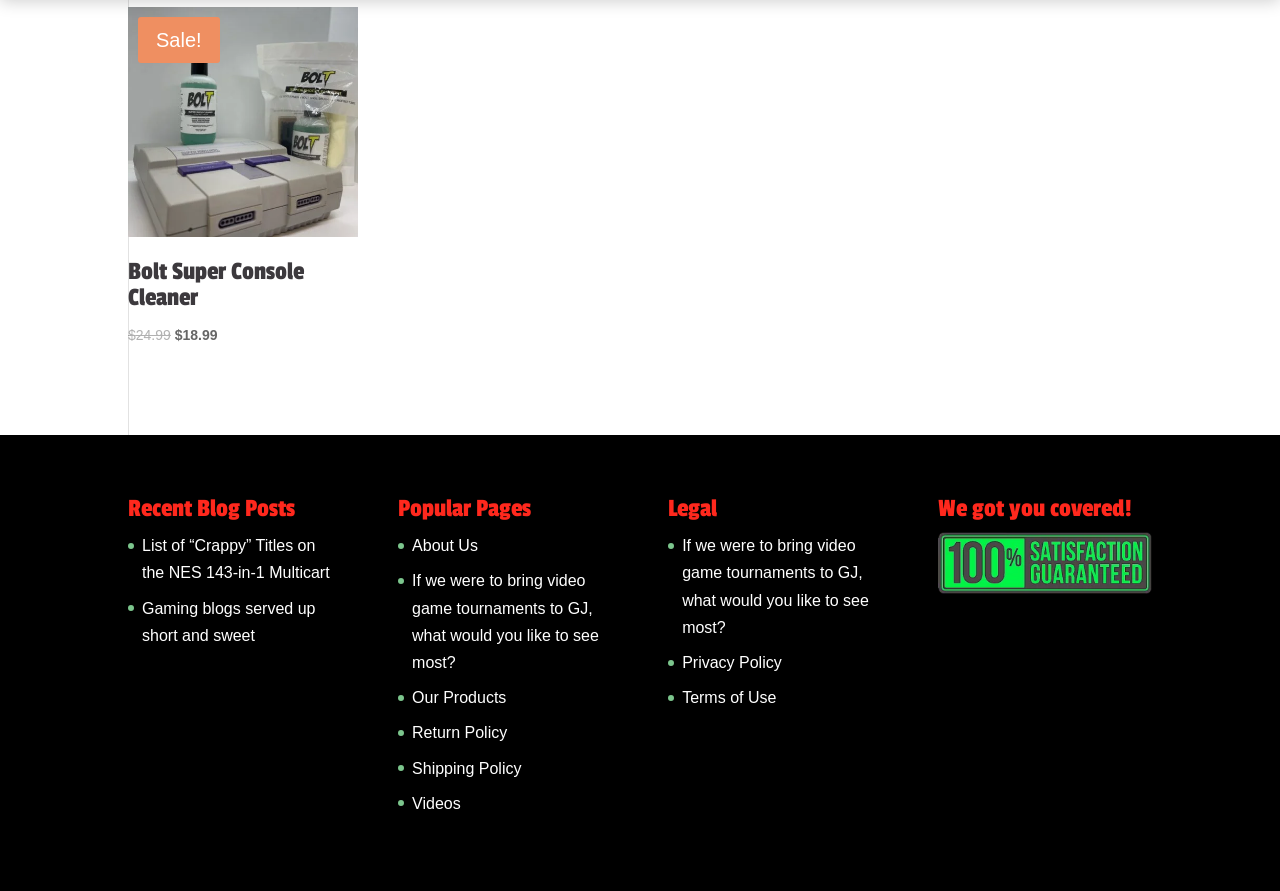Please identify the bounding box coordinates of the element I need to click to follow this instruction: "Watch Videos".

[0.322, 0.892, 0.36, 0.911]